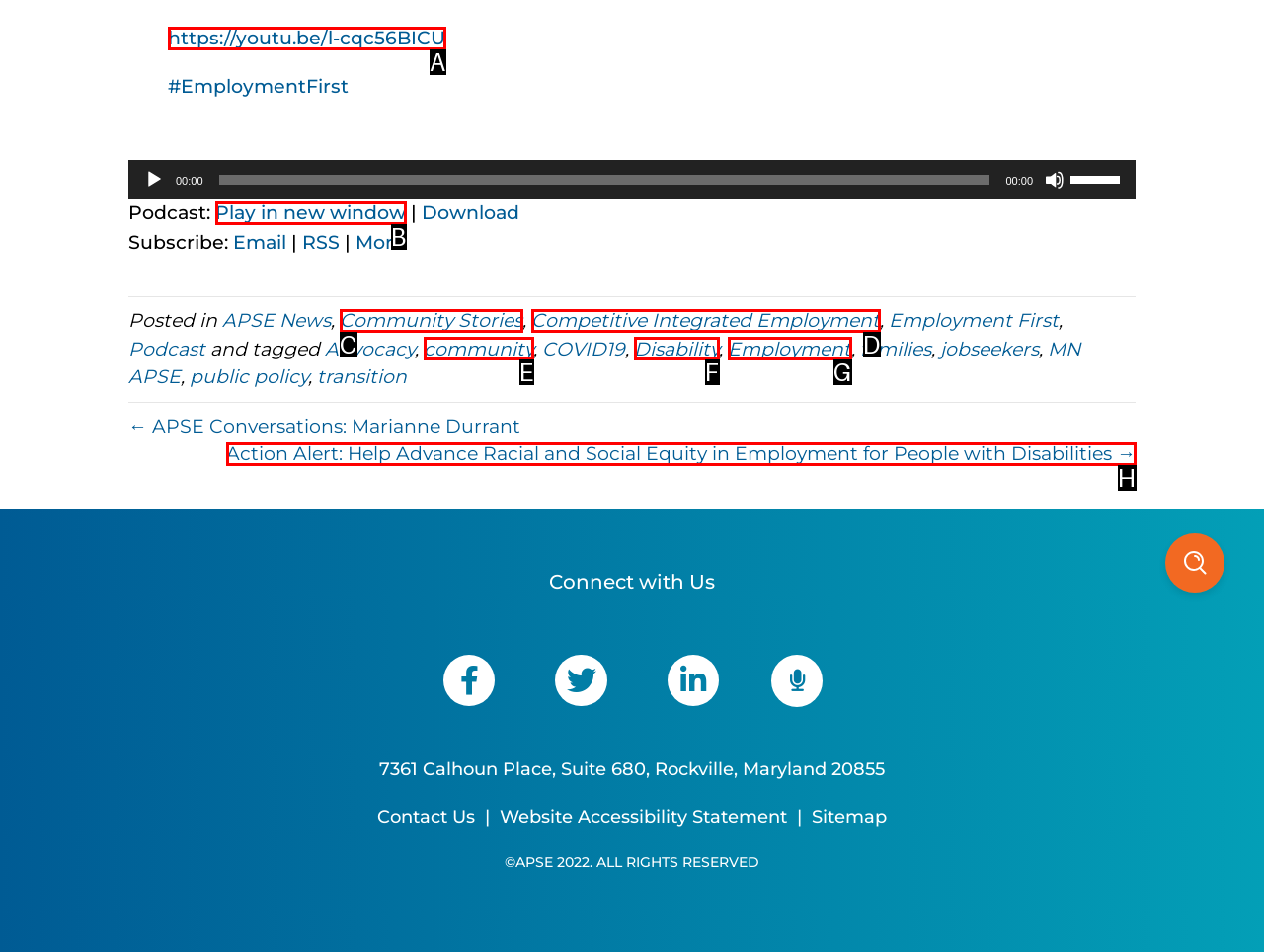Find the option that best fits the description: Play in new window. Answer with the letter of the option.

B